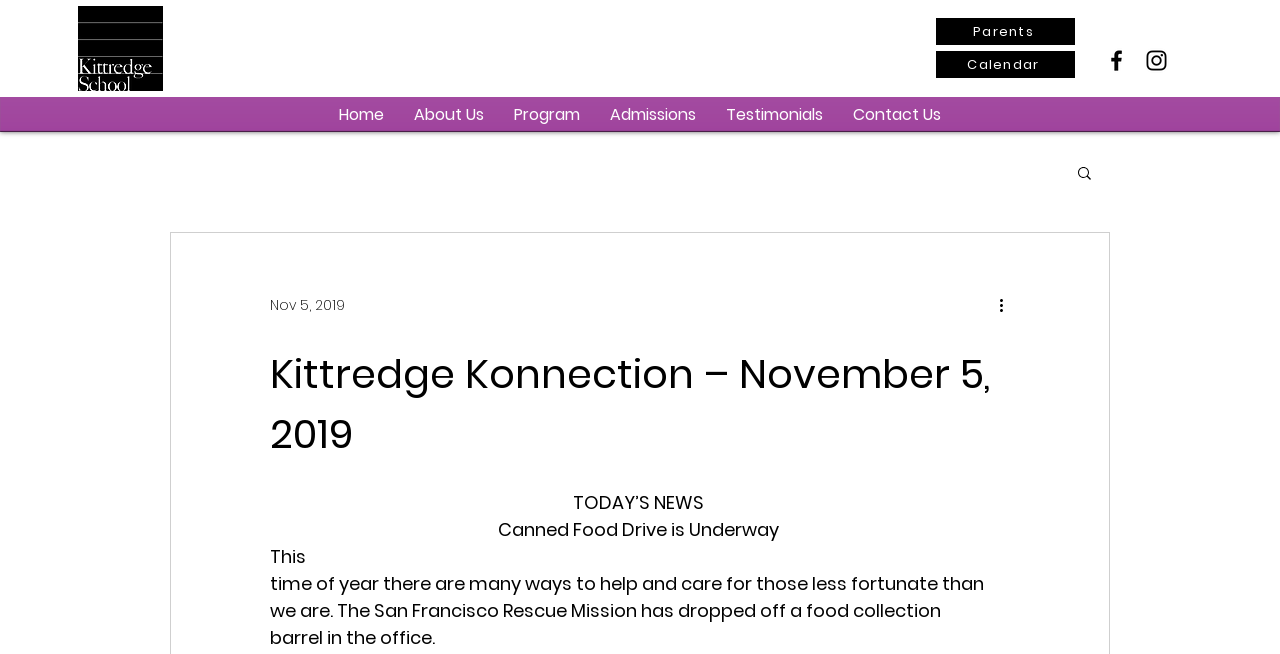Identify the bounding box coordinates of the specific part of the webpage to click to complete this instruction: "View Contact Us page".

[0.655, 0.148, 0.747, 0.202]